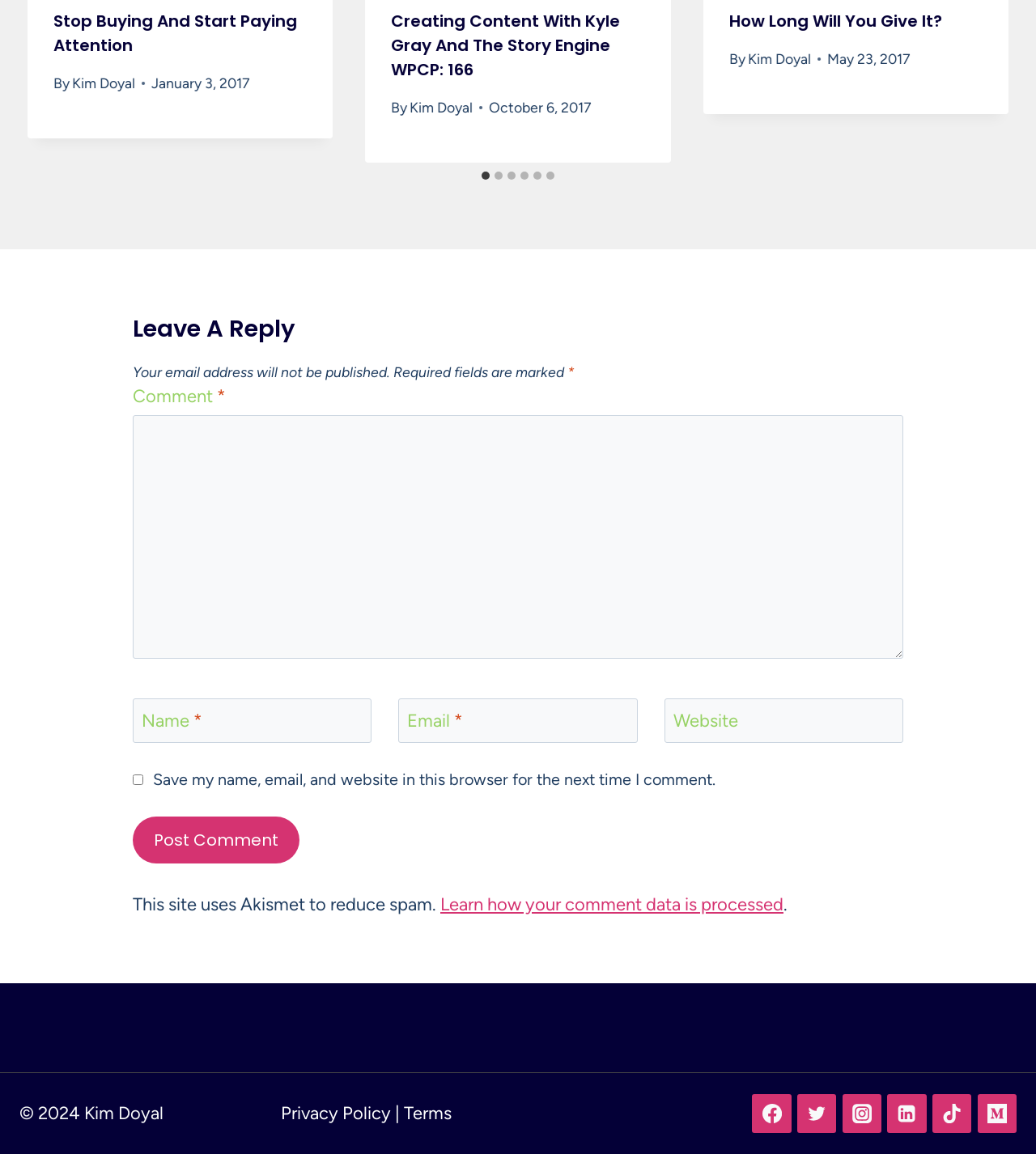Determine the bounding box coordinates for the clickable element required to fulfill the instruction: "Enter your name in the 'Name' field". Provide the coordinates as four float numbers between 0 and 1, i.e., [left, top, right, bottom].

[0.128, 0.605, 0.359, 0.643]